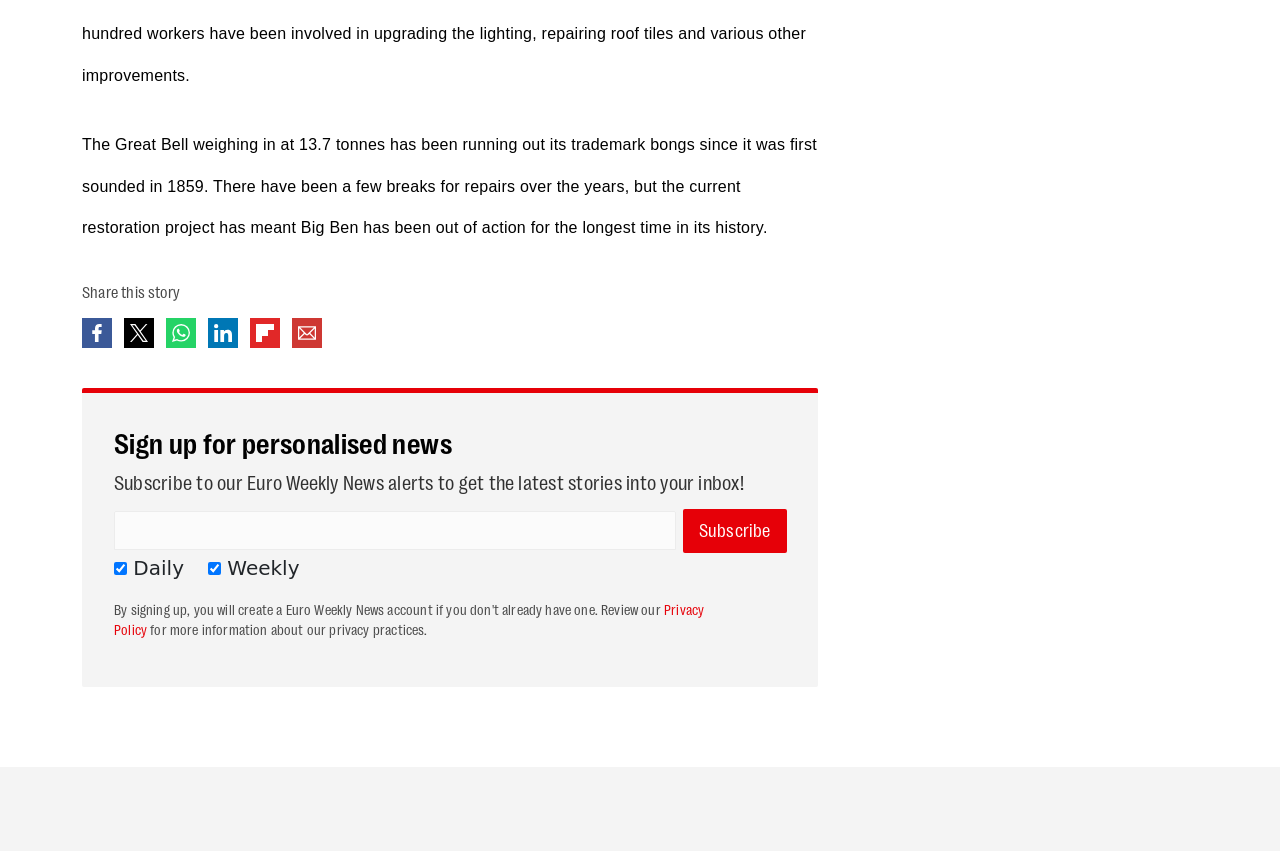Locate the bounding box coordinates of the clickable area to execute the instruction: "View Privacy Policy". Provide the coordinates as four float numbers between 0 and 1, represented as [left, top, right, bottom].

[0.089, 0.706, 0.55, 0.748]